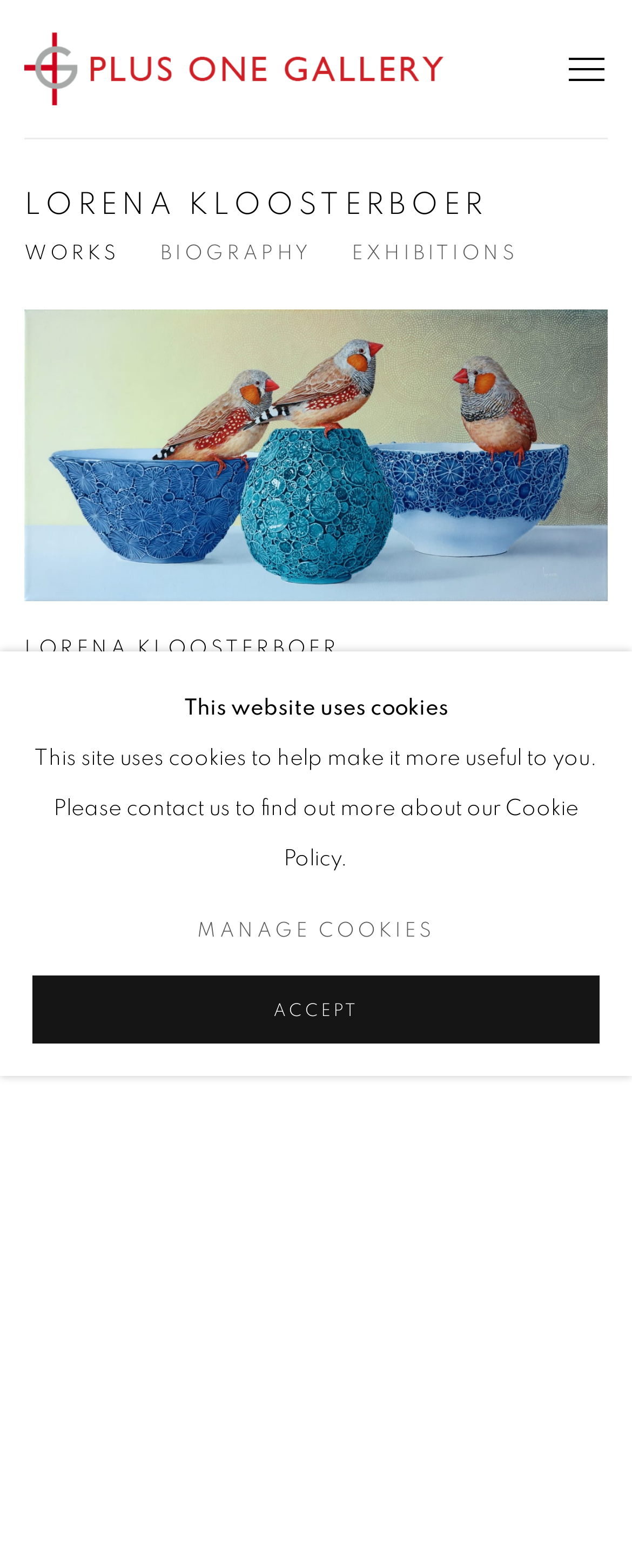Using floating point numbers between 0 and 1, provide the bounding box coordinates in the format (top-left x, top-left y, bottom-right x, bottom-right y). Locate the UI element described here: Plus One Gallery

[0.038, 0.021, 0.705, 0.067]